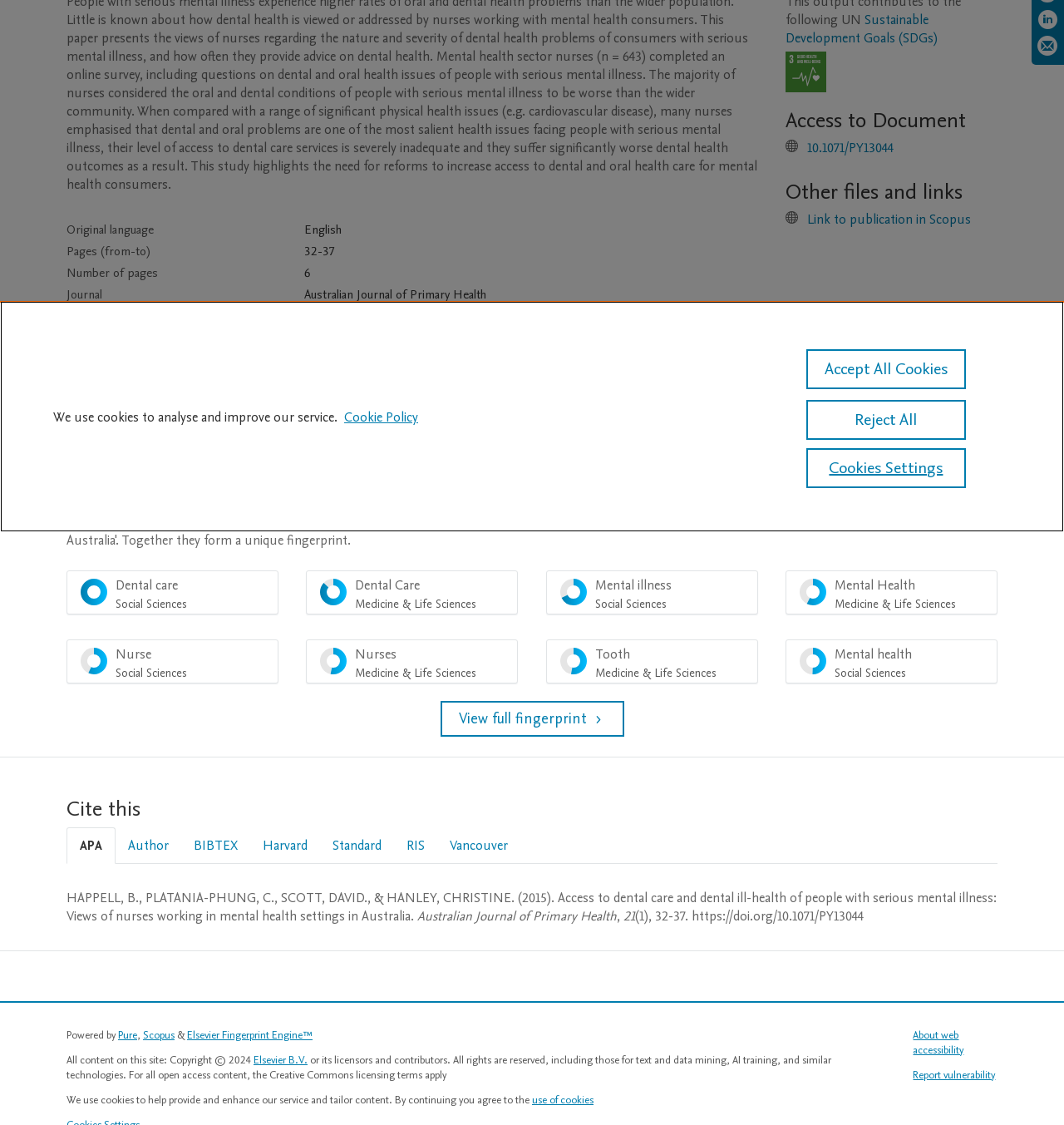Identify and provide the bounding box coordinates of the UI element described: "Home". The coordinates should be formatted as [left, top, right, bottom], with each number being a float between 0 and 1.

None